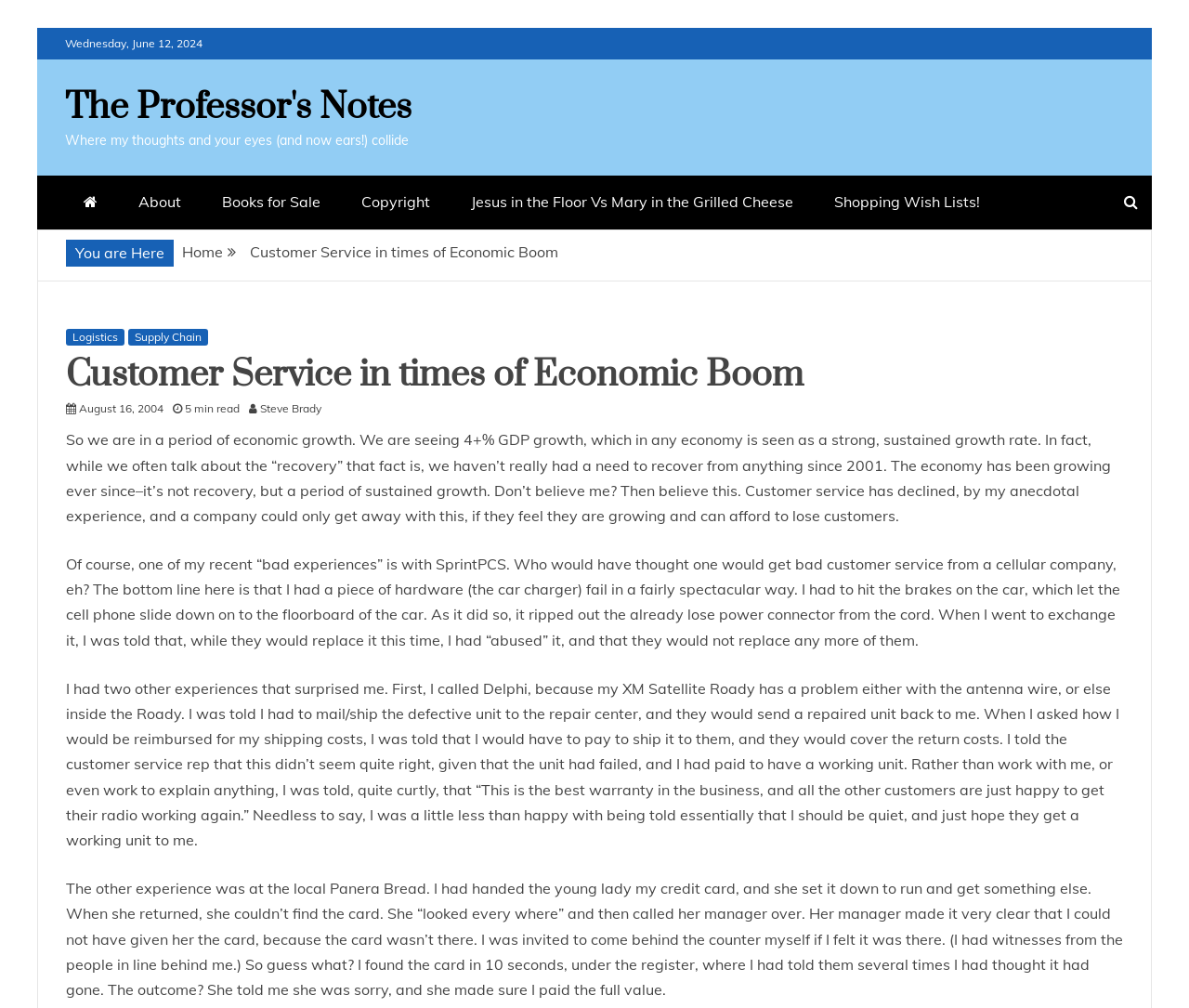Please find the bounding box coordinates of the clickable region needed to complete the following instruction: "Click 'About'". The bounding box coordinates must consist of four float numbers between 0 and 1, i.e., [left, top, right, bottom].

[0.101, 0.175, 0.168, 0.227]